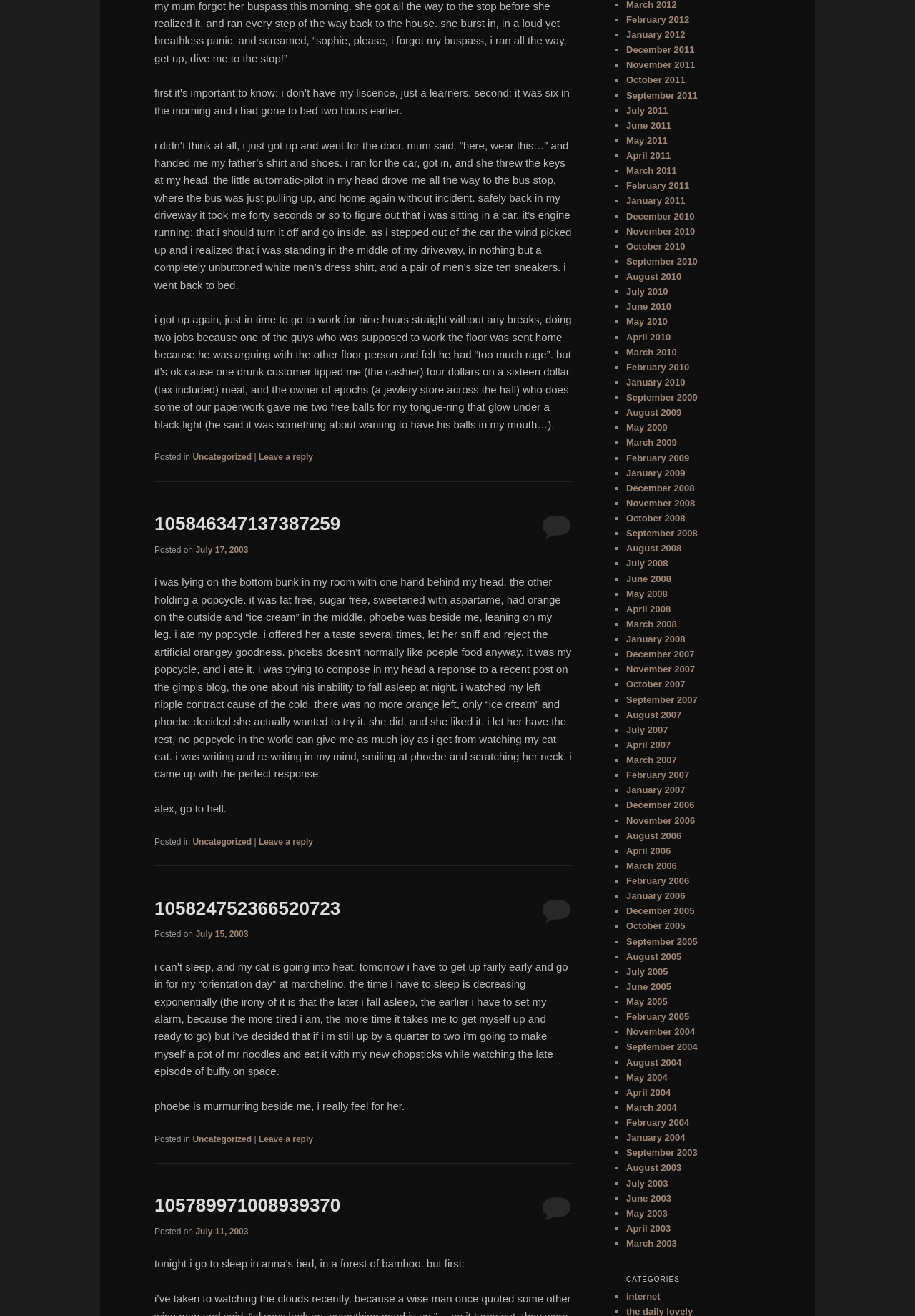What is the author watching on TV?
Look at the image and construct a detailed response to the question.

The author plans to stay up late and watch the late episode of Buffy on Space, demonstrating their interest in the TV show.